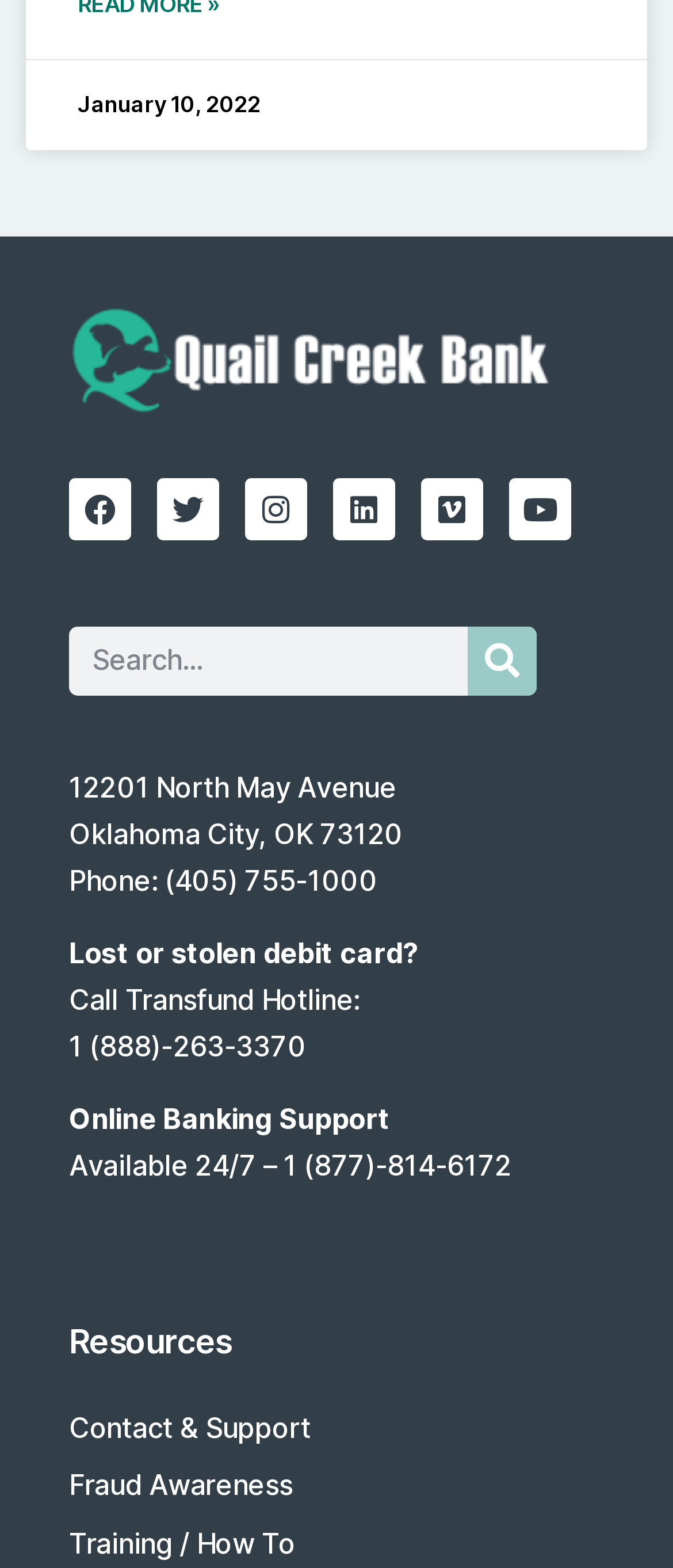How many social media links are available?
Answer the question with a detailed and thorough explanation.

There are six social media links available on the webpage, which are Facebook, Twitter, Instagram, Linkedin, Vimeo-square, and Youtube, all of which are located at the top of the webpage.